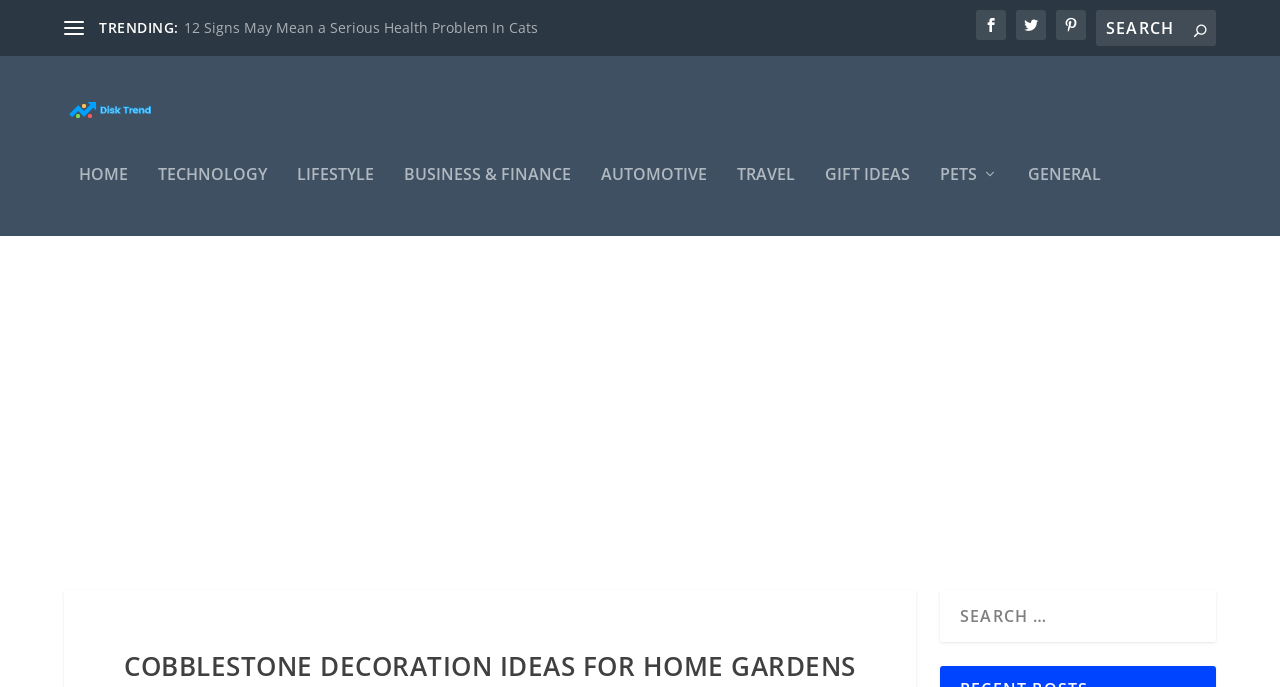Reply to the question below using a single word or brief phrase:
What categories are available on the webpage?

Multiple categories